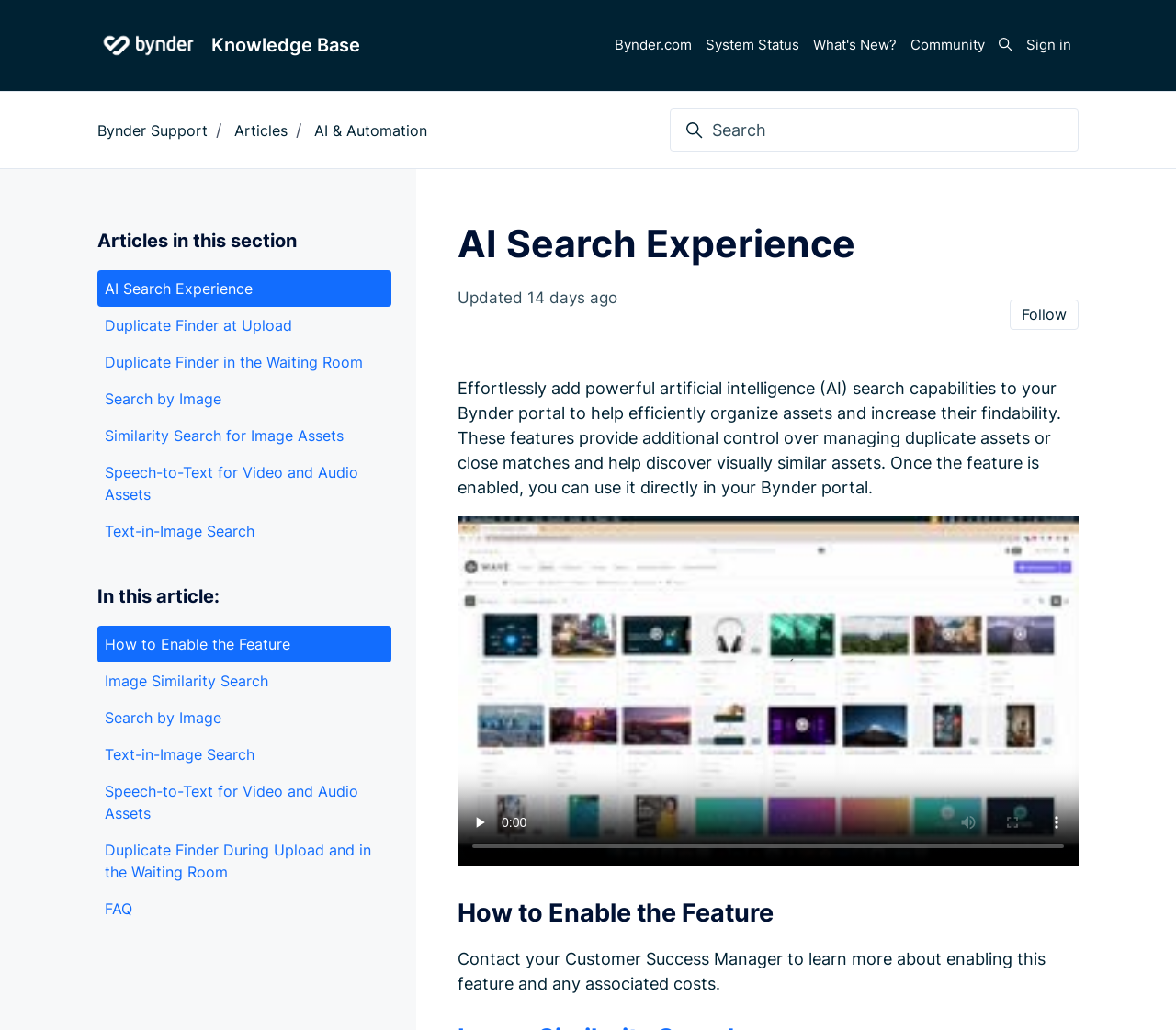What type of assets can be searched using the AI Search Experience feature?
Provide an in-depth and detailed explanation in response to the question.

The webpage mentions that the AI Search Experience feature can be used to search for image assets, and also provides information on how to use it for similarity search and text-in-image search. This suggests that the feature is capable of handling image assets.